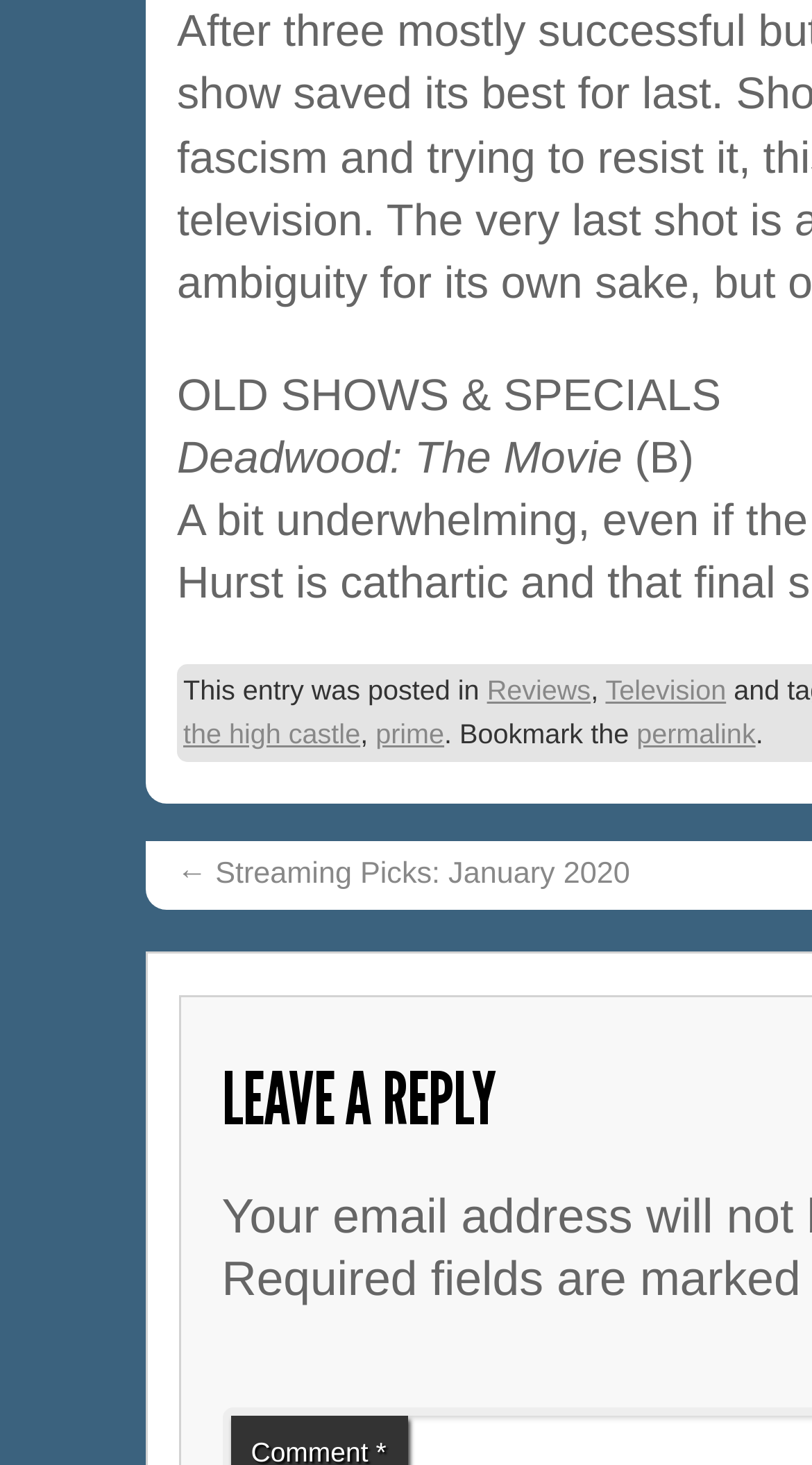Using the element description: "← Streaming Picks: January 2020", determine the bounding box coordinates for the specified UI element. The coordinates should be four float numbers between 0 and 1, [left, top, right, bottom].

[0.218, 0.581, 0.776, 0.603]